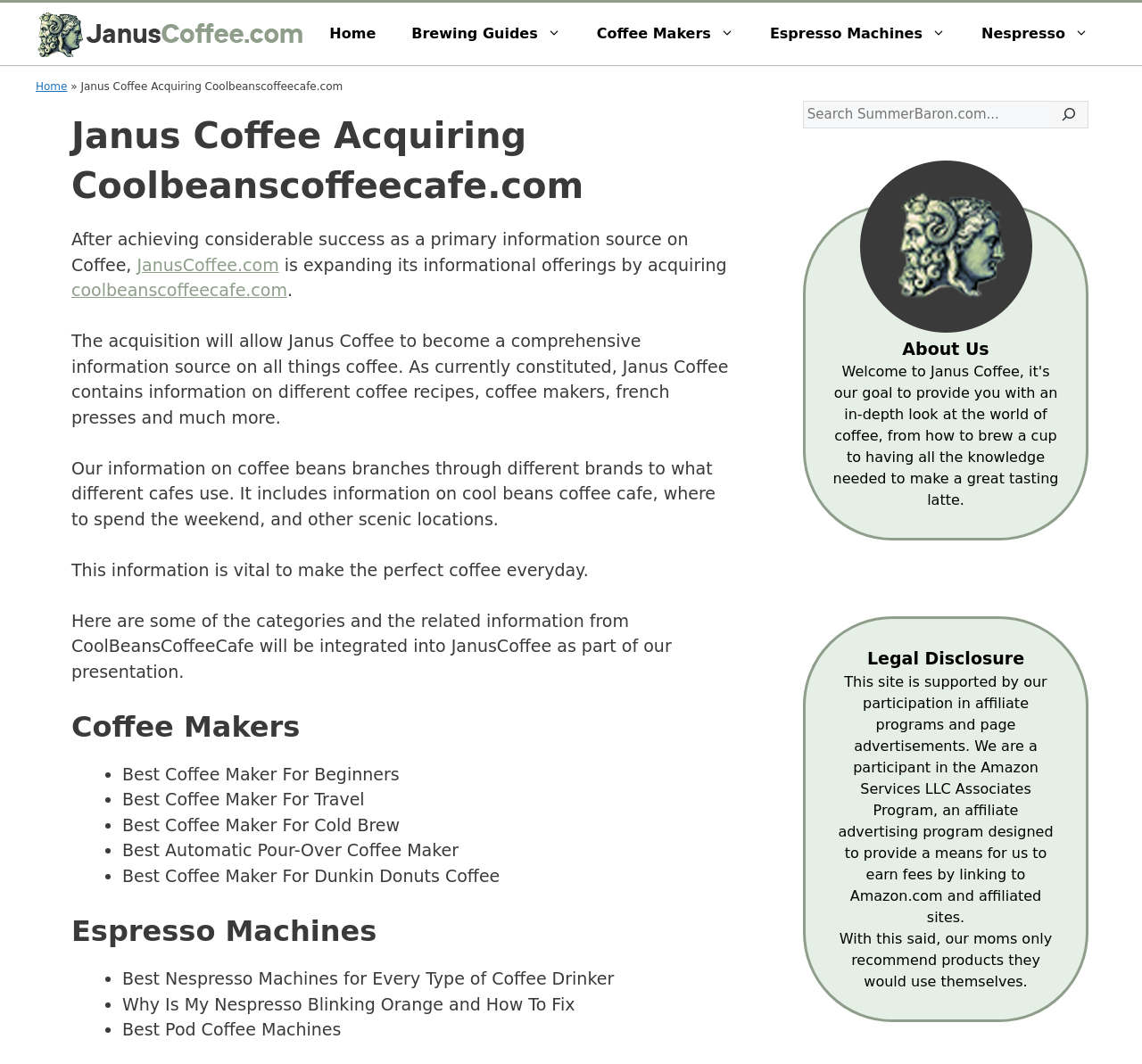Determine the bounding box coordinates for the clickable element to execute this instruction: "Click on the 'Janus Coffee' link". Provide the coordinates as four float numbers between 0 and 1, i.e., [left, top, right, bottom].

[0.031, 0.021, 0.266, 0.04]